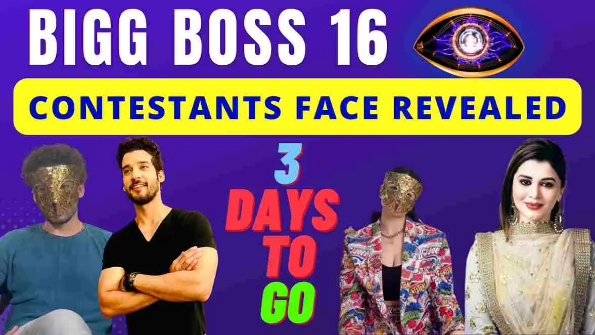What is the iconic logo prominently displayed in the graphic?
Please provide an in-depth and detailed response to the question.

According to the caption, the iconic 'Bigg Boss' eye logo is prominently displayed in the graphic, reinforcing the show's brand.